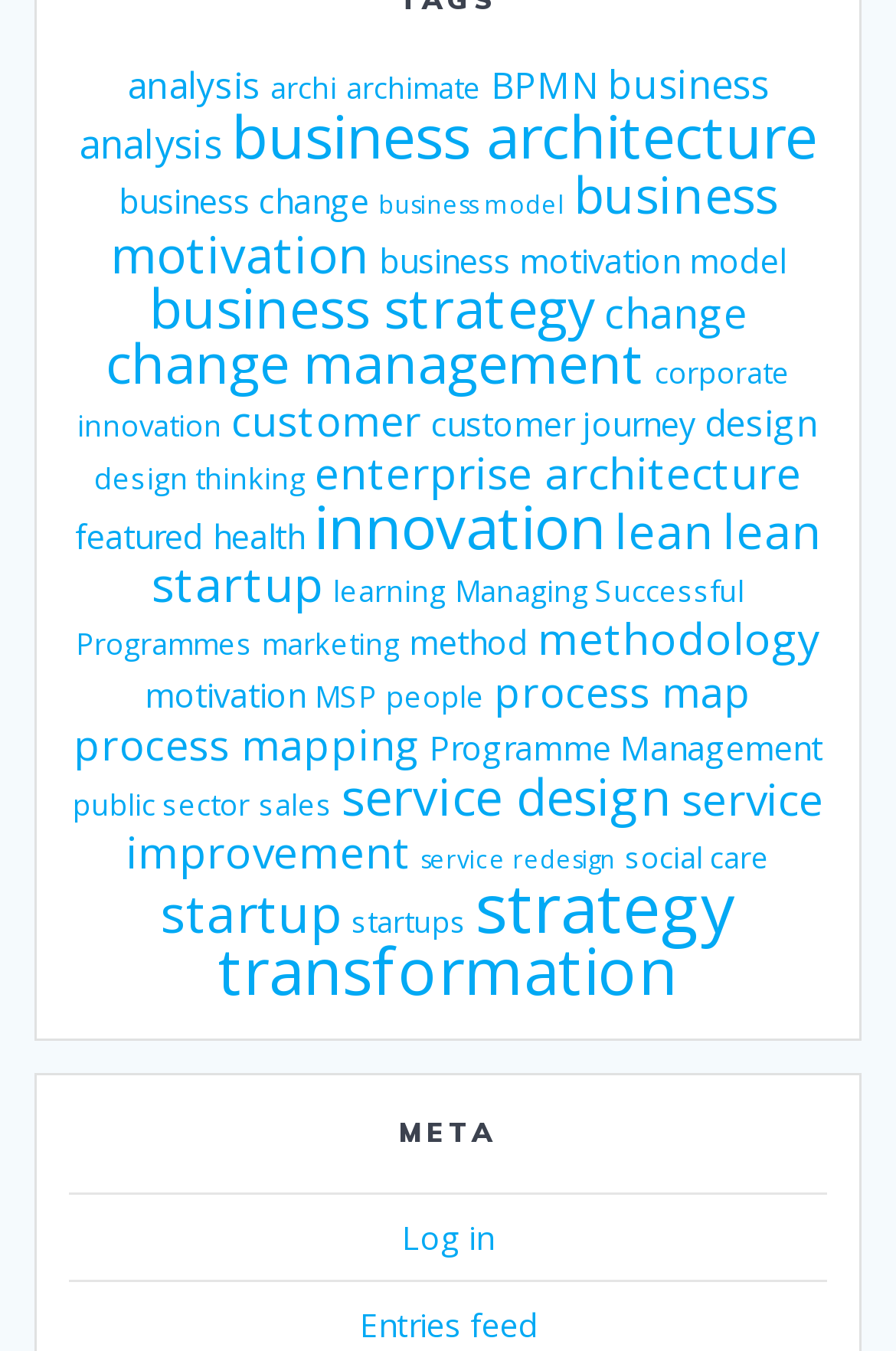Identify the bounding box coordinates for the UI element mentioned here: "Email". Provide the coordinates as four float values between 0 and 1, i.e., [left, top, right, bottom].

None